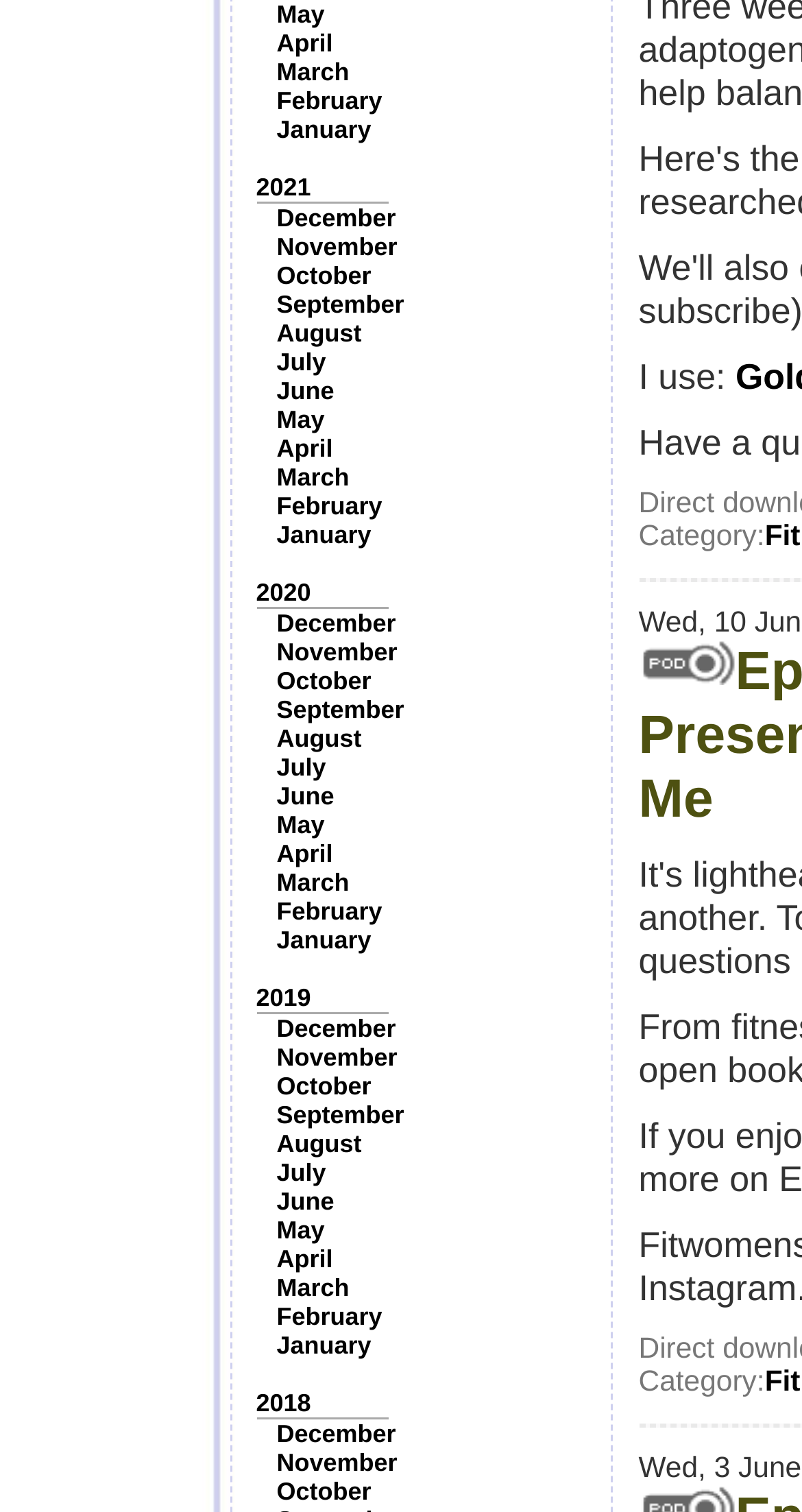What is the category label above the image?
Look at the screenshot and provide an in-depth answer.

I looked at the text above the image and found that it is labeled as 'Category:'.